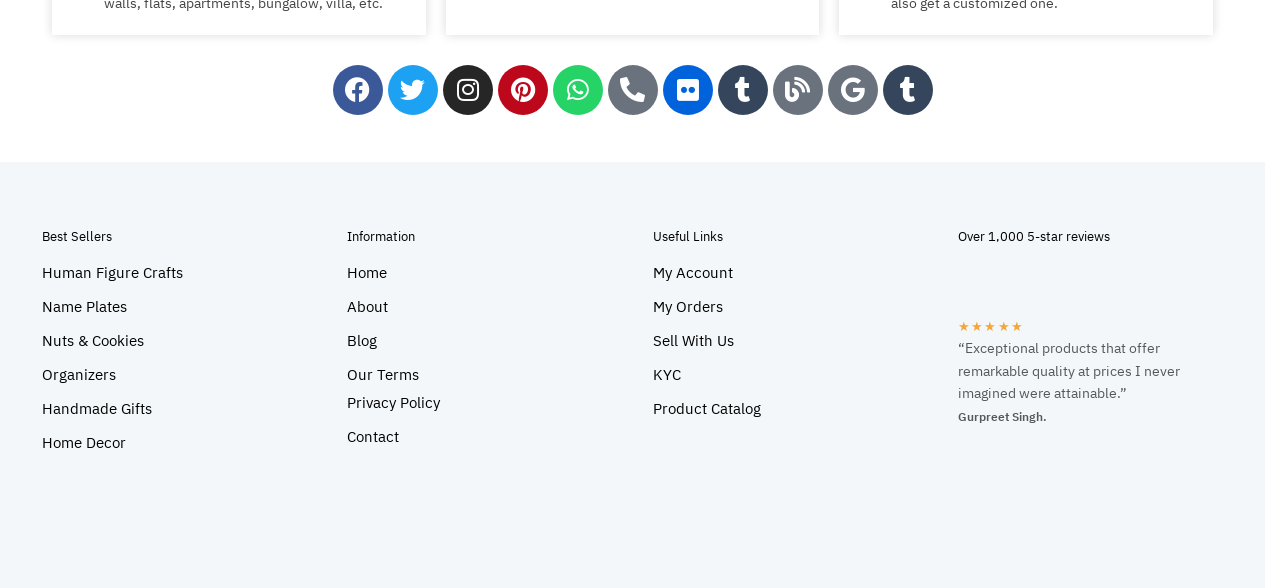What is the purpose of the 'KYC' link?
Refer to the image and provide a thorough answer to the question.

The 'KYC' link is listed under the 'Useful Links' category, which suggests that it is related to customer information or verification. The purpose of the 'KYC' link is likely for Know Your Customer, a process used to verify the identity of customers.